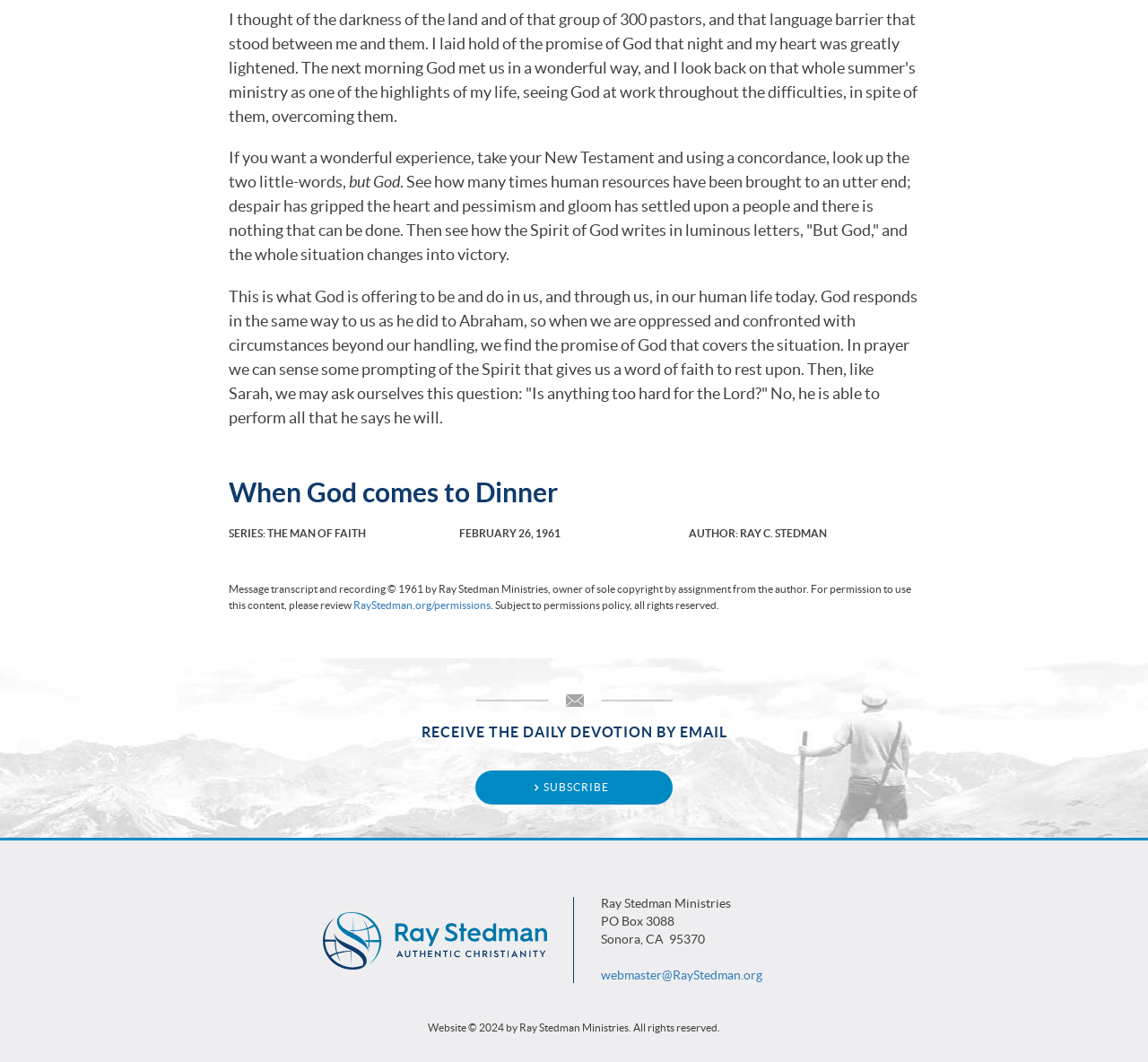What organization owns the copyright of the sermon?
Carefully examine the image and provide a detailed answer to the question.

I found the organization that owns the copyright of the sermon by looking at the StaticText element with the text 'Message transcript and recording © 1961 by Ray Stedman Ministries, owner of sole copyright by assignment from the author.' at coordinates [0.199, 0.549, 0.794, 0.575]. This text is likely to indicate the copyright owner because of the presence of the copyright symbol and the phrase 'owner of sole copyright'.